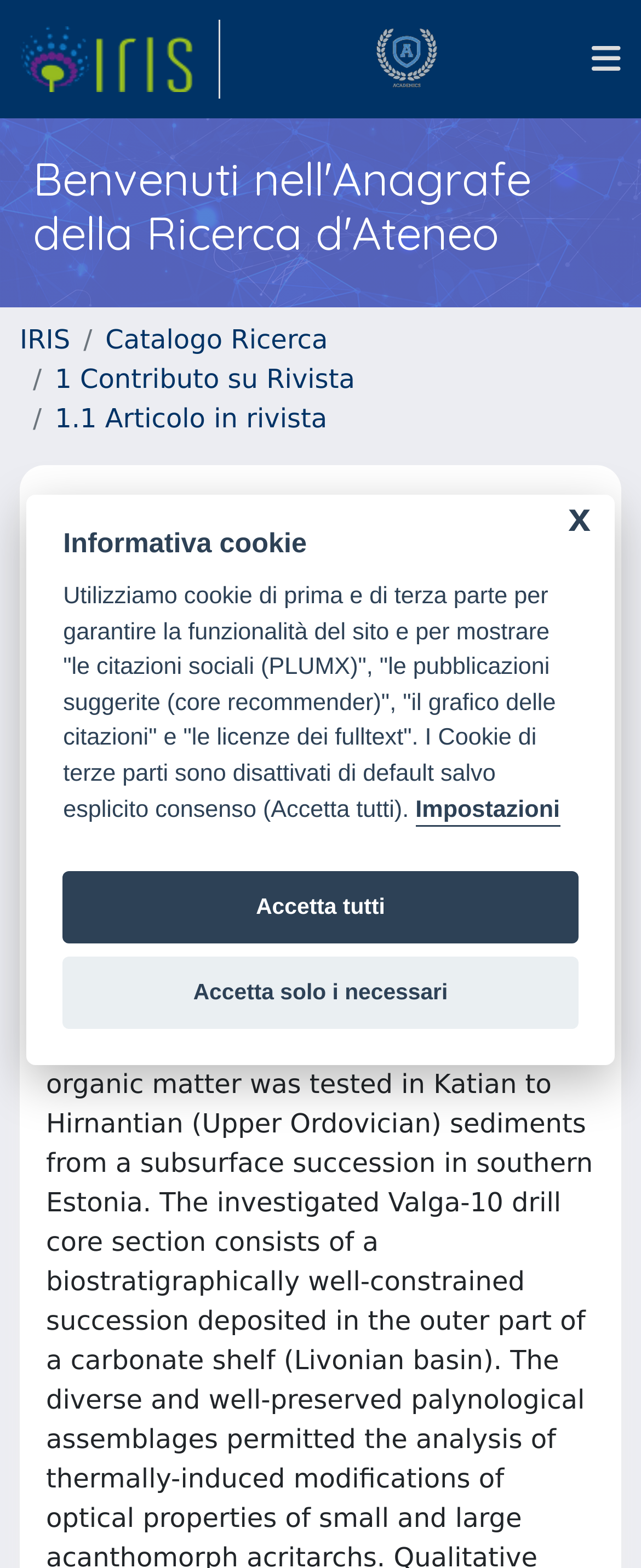Construct a comprehensive description capturing every detail on the webpage.

The webpage appears to be a research article or publication page. At the top, there is a navigation menu with three links: "link homepage", "link homepage università", and a button to show or hide the menu. The menu is located at the top of the page, spanning the entire width.

Below the navigation menu, there is a heading that reads "Benvenuti nell'Anagrafe della Ricerca d'Ateneo" (Welcome to the Research Registry of the University). This heading is followed by a breadcrumb navigation section, which contains four links: "IRIS", "Catalogo Ricerca", "1 Contributo su Rivista", and "1.1 Articolo in rivista".

The main content of the page is divided into several sections. The first section has a heading that matches the meta description, "Palynomorph optical analyses for thermal maturity assessment of Upper Ordovician (Katian-Hirnantian) rocks from Southern Estonia". Below this heading, there are two more headings, one listing the authors "Corrado S.;Schito A.; " and another with the publication date "2020-01-01".

The authors' section contains two links, one for each author, and a button to show external contributors. The publication date section is followed by a horizontal separator line and then an "Abstract" section.

At the bottom of the page, there is a dialog box with a heading "Informativa cookie" (Cookie Information). This dialog box contains a description of the website's cookie policy and three buttons: "Impostazioni" (Settings), "Accetta tutti" (Accept all), and "Accetta solo i necessari" (Accept only necessary).

Throughout the page, there are several images, including the "IRIS" logo, which appears twice in the navigation menu.